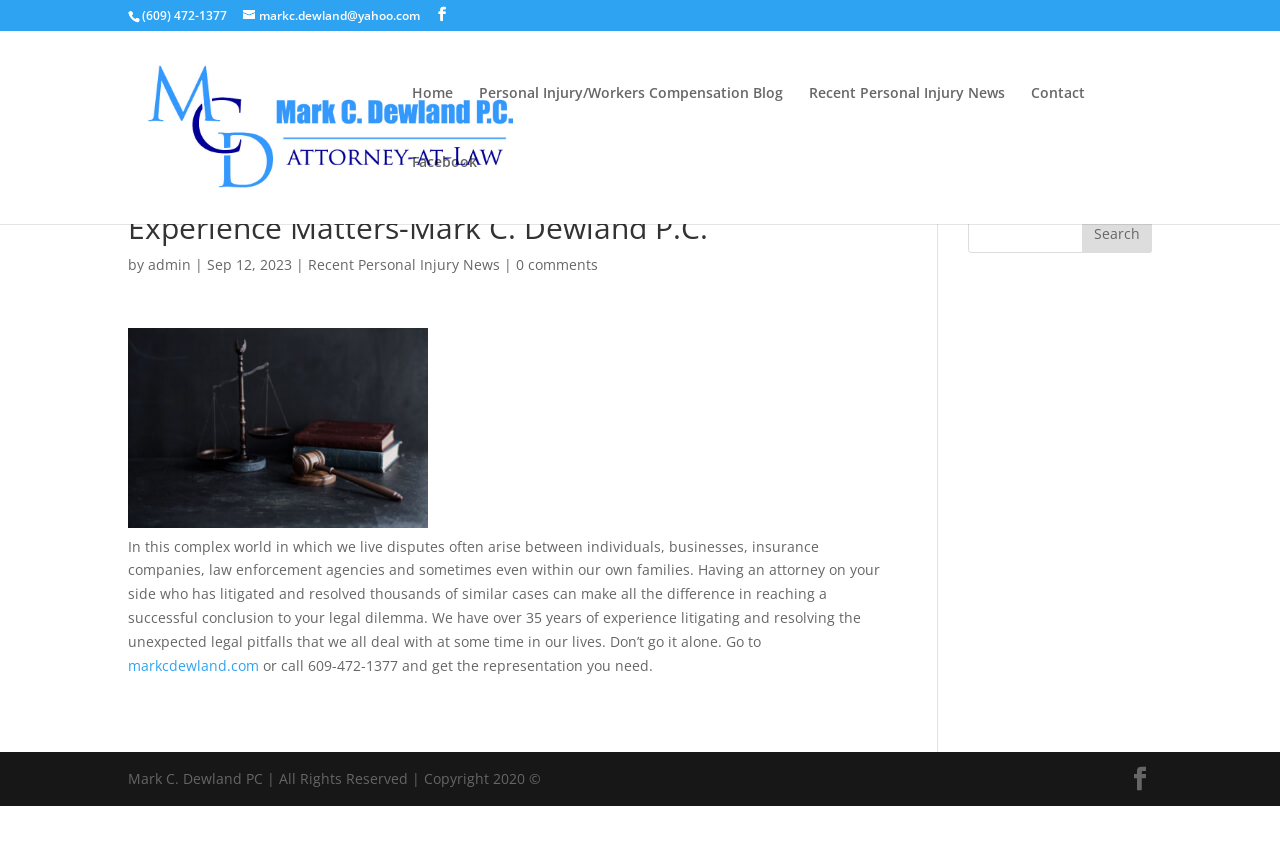Please determine the bounding box coordinates of the element to click on in order to accomplish the following task: "Read recent personal injury news". Ensure the coordinates are four float numbers ranging from 0 to 1, i.e., [left, top, right, bottom].

[0.241, 0.297, 0.391, 0.319]